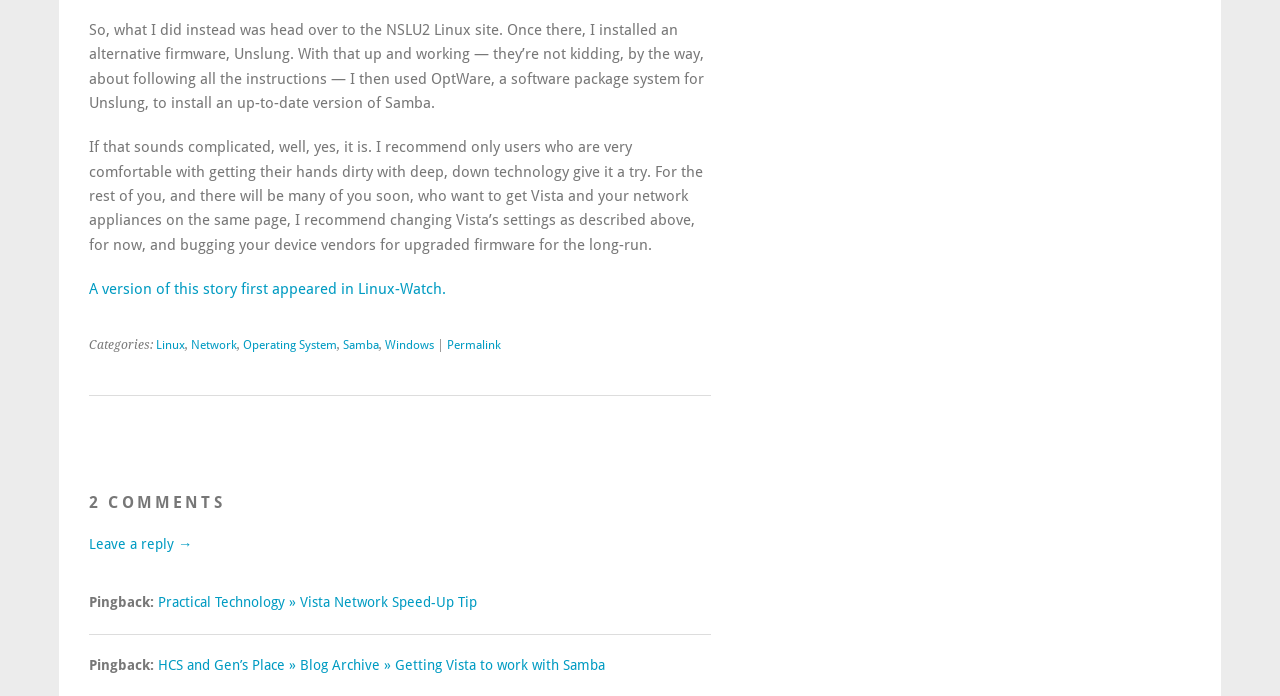Can you pinpoint the bounding box coordinates for the clickable element required for this instruction: "Visit the permalink"? The coordinates should be four float numbers between 0 and 1, i.e., [left, top, right, bottom].

[0.349, 0.486, 0.391, 0.506]